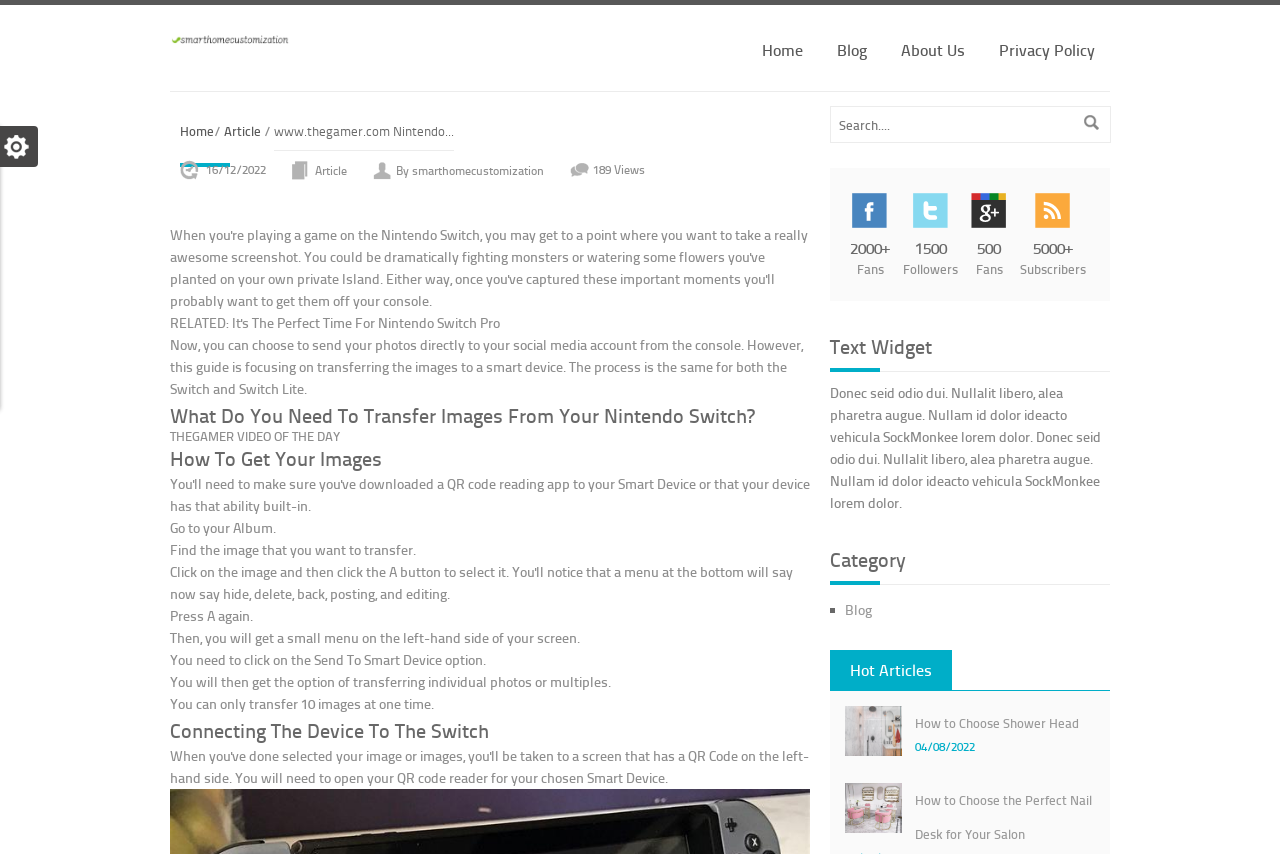How many images can be transferred at one time?
Please provide a single word or phrase answer based on the image.

10